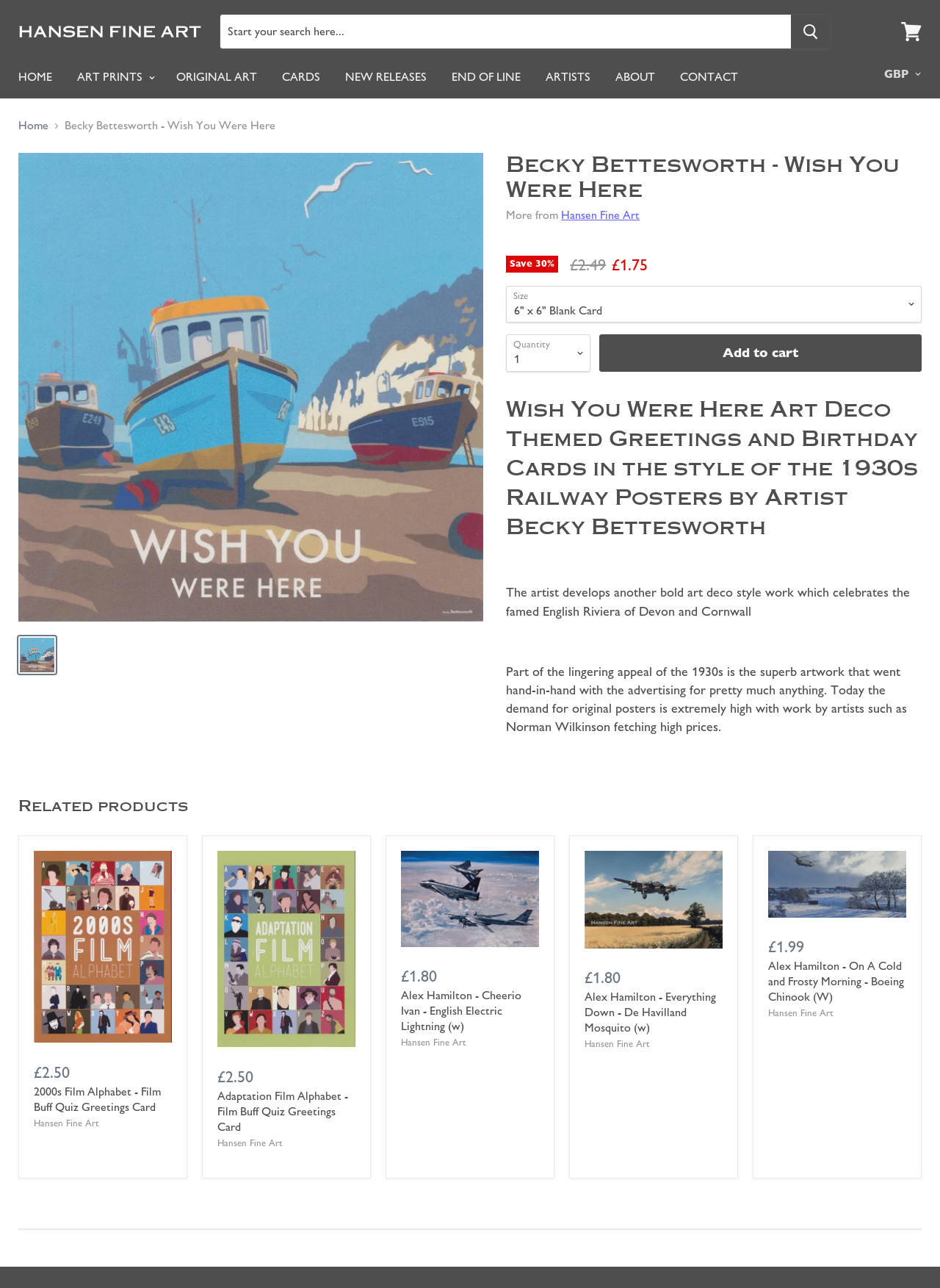Identify the bounding box coordinates of the section to be clicked to complete the task described by the following instruction: "Search for a product". The coordinates should be four float numbers between 0 and 1, formatted as [left, top, right, bottom].

[0.234, 0.011, 0.841, 0.038]